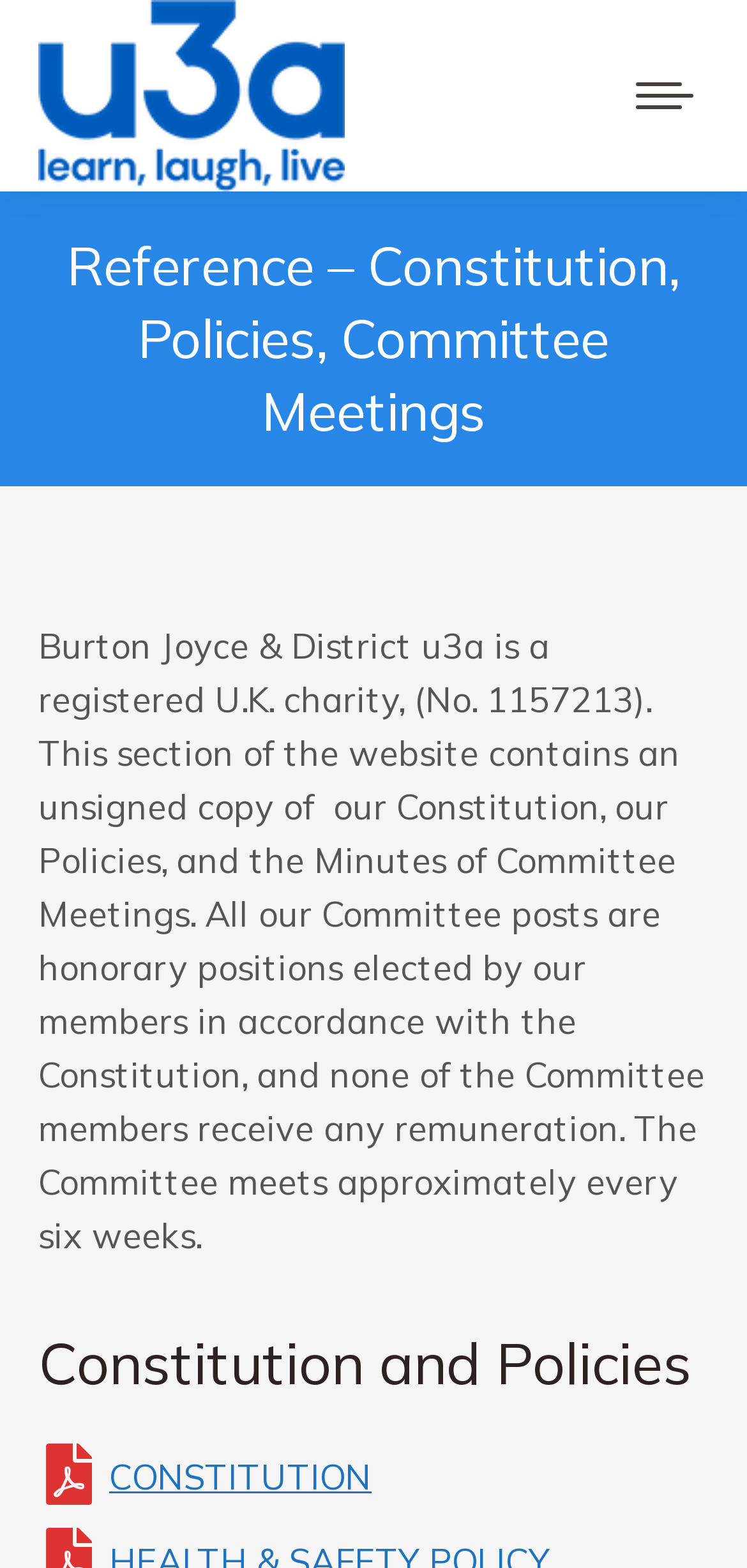Predict the bounding box of the UI element that fits this description: "Go to Top".

[0.872, 0.75, 0.974, 0.799]